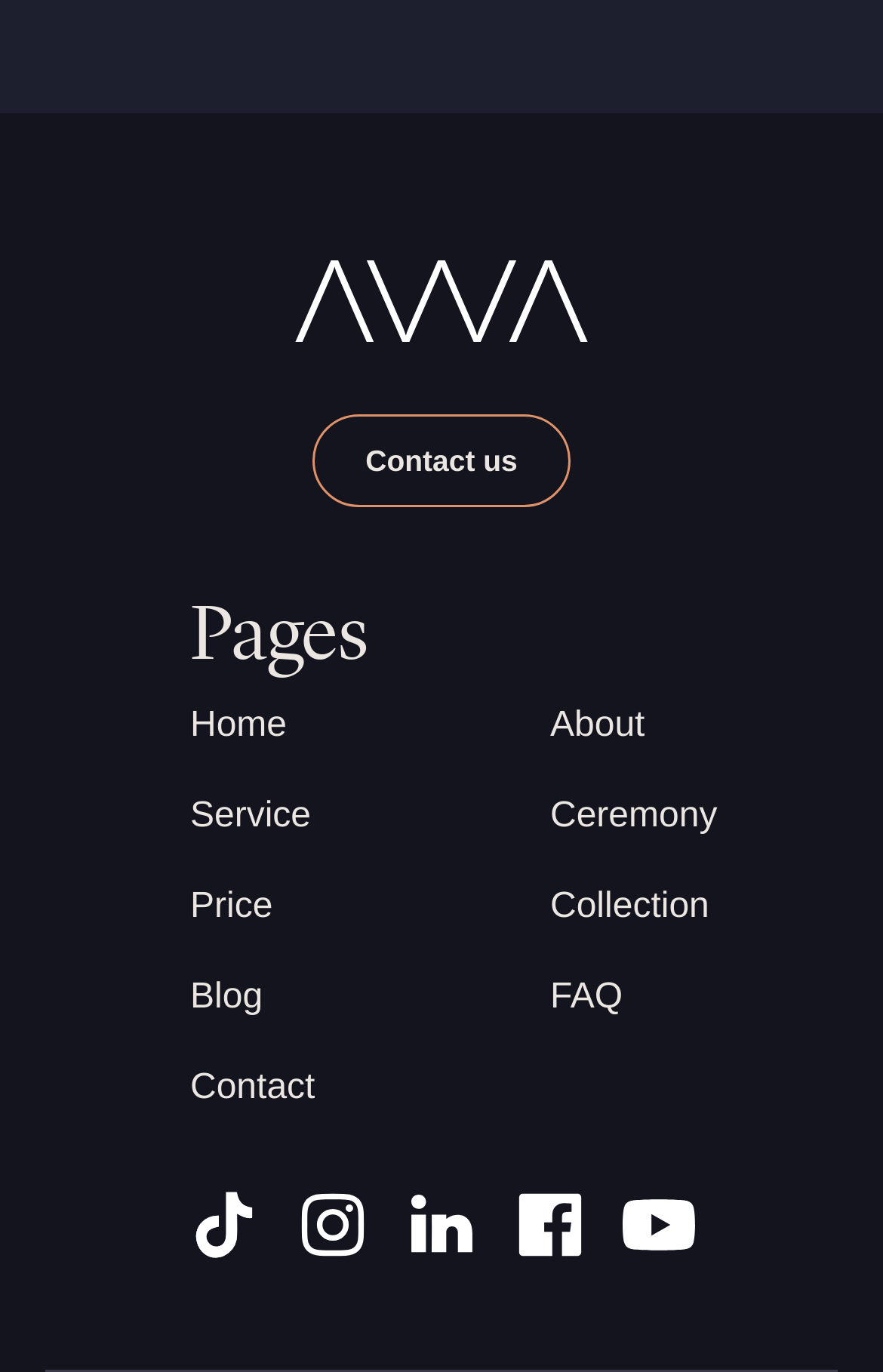How many links are there above the footer navigation?
Analyze the image and deliver a detailed answer to the question.

I looked at the links above the footer navigation section and found that there are 2 links, including 'Go to home page' and 'Contact us'.